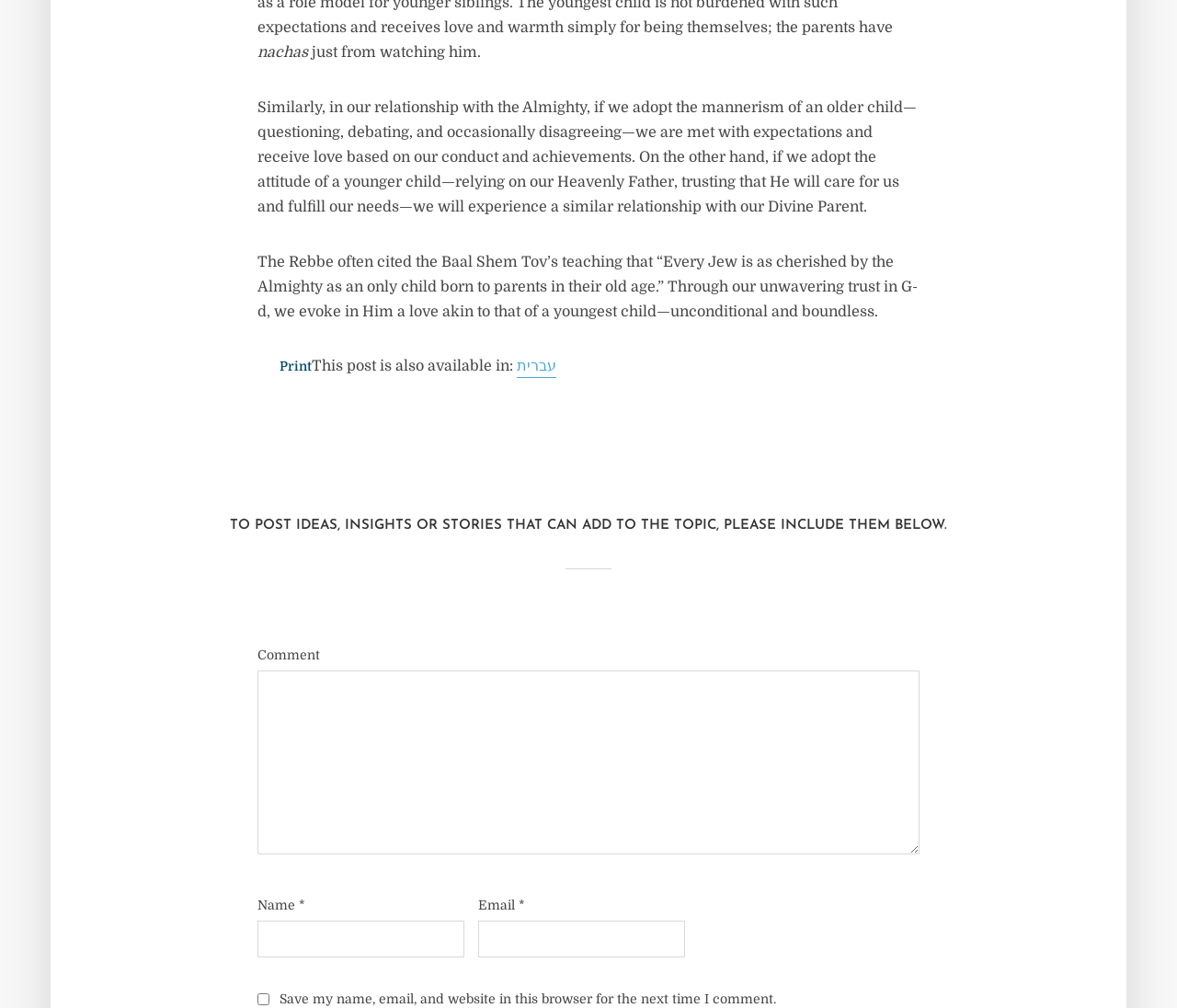Determine the bounding box coordinates for the UI element matching this description: "Print".

[0.219, 0.356, 0.265, 0.373]